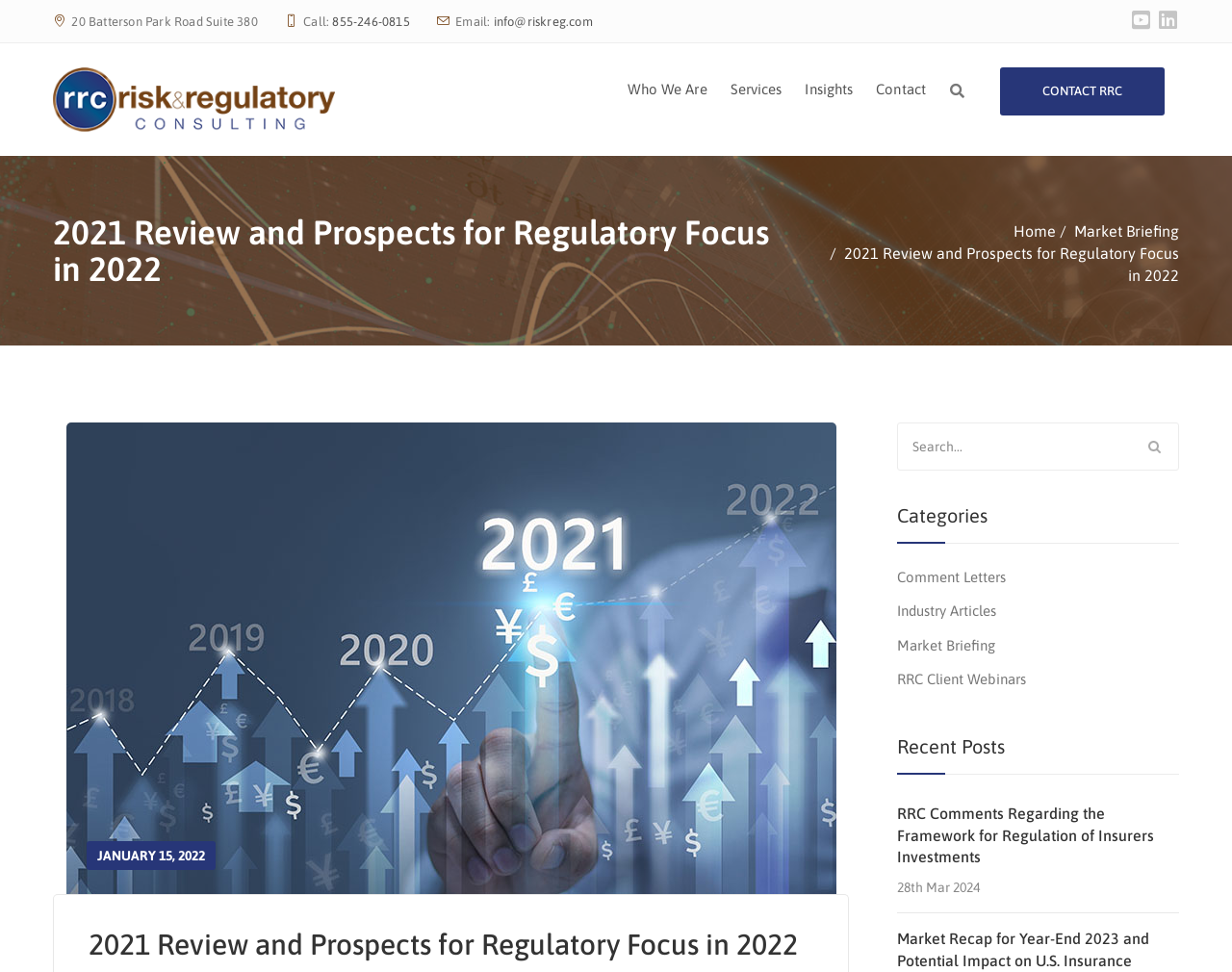Bounding box coordinates are to be given in the format (top-left x, top-left y, bottom-right x, bottom-right y). All values must be floating point numbers between 0 and 1. Provide the bounding box coordinate for the UI element described as: parent_node: Search for: name="s" placeholder="Search..."

[0.728, 0.435, 0.957, 0.484]